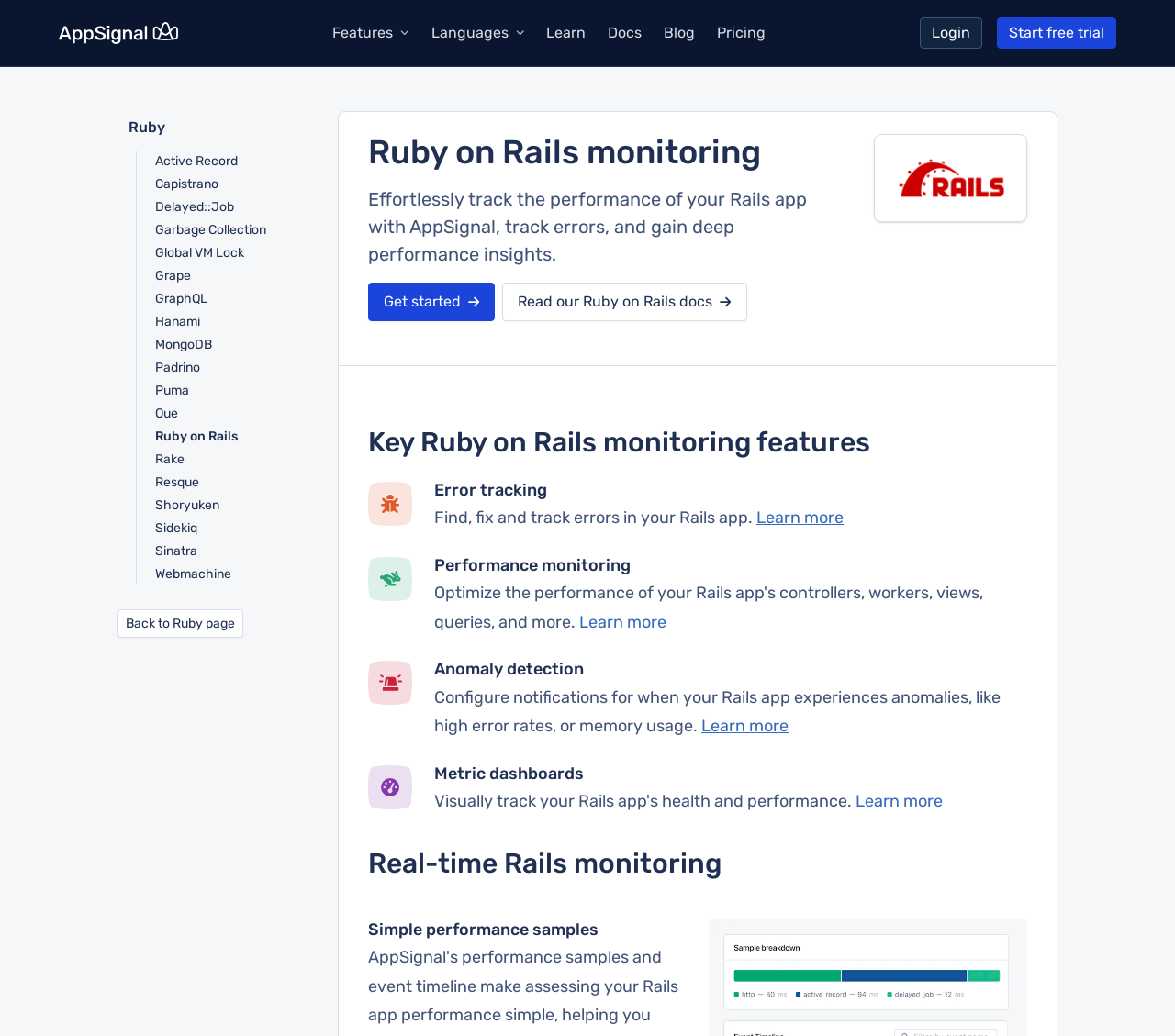Show the bounding box coordinates for the element that needs to be clicked to execute the following instruction: "Click on the 'Start free trial' button". Provide the coordinates in the form of four float numbers between 0 and 1, i.e., [left, top, right, bottom].

[0.848, 0.017, 0.95, 0.047]